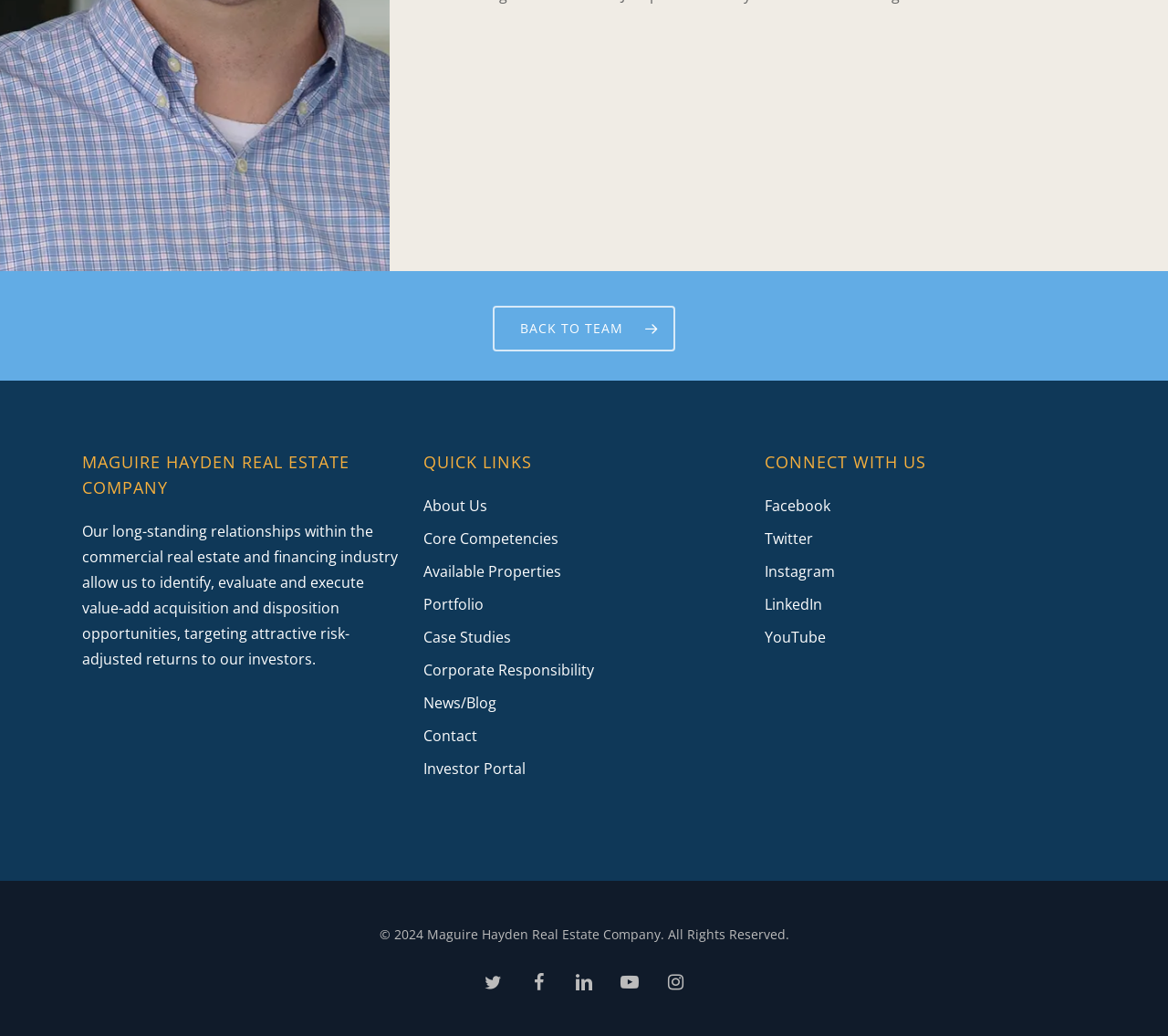Provide the bounding box coordinates for the UI element that is described as: "Back To Team".

[0.422, 0.295, 0.578, 0.339]